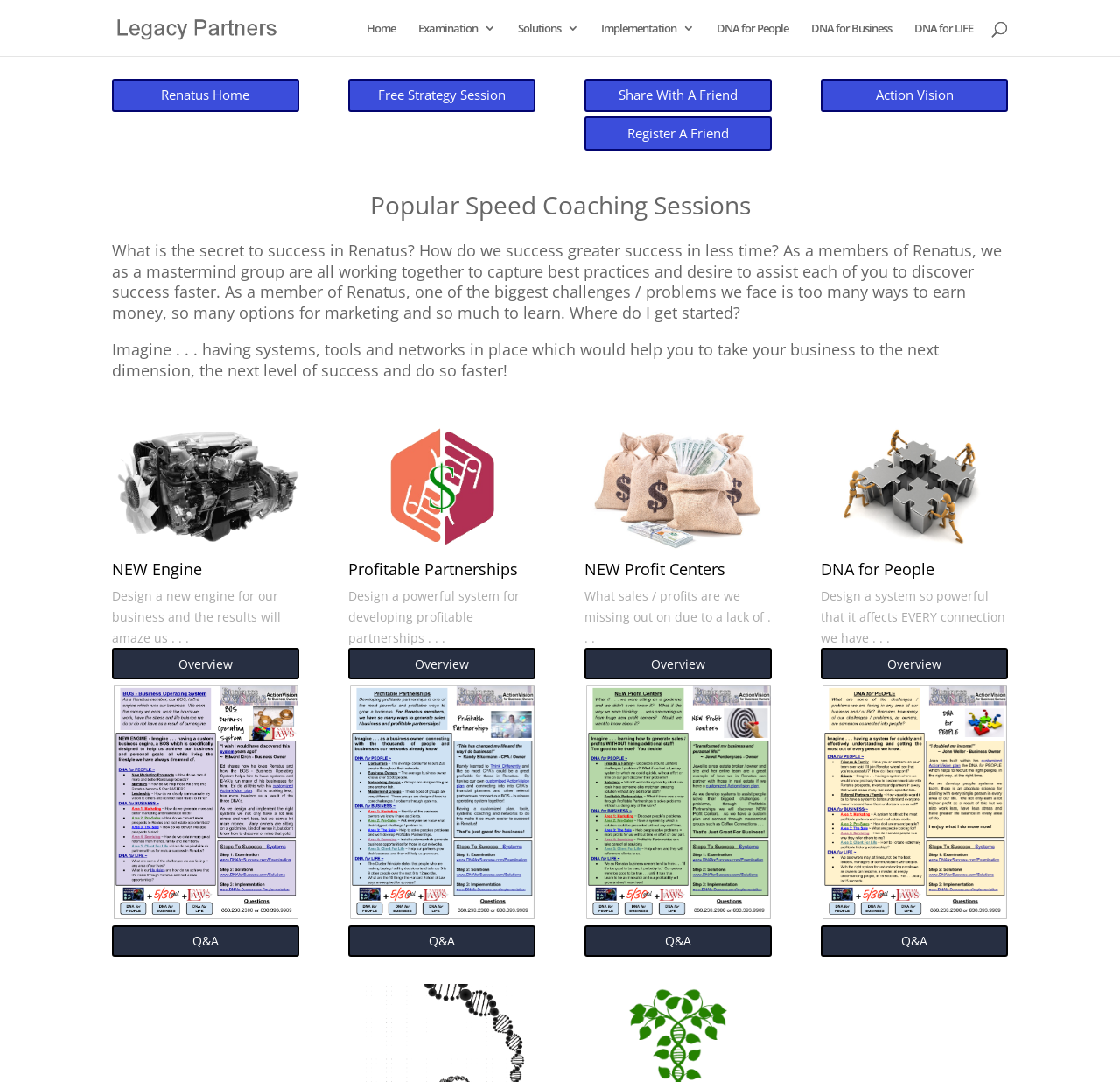How many links are in the top navigation bar?
Provide a one-word or short-phrase answer based on the image.

7